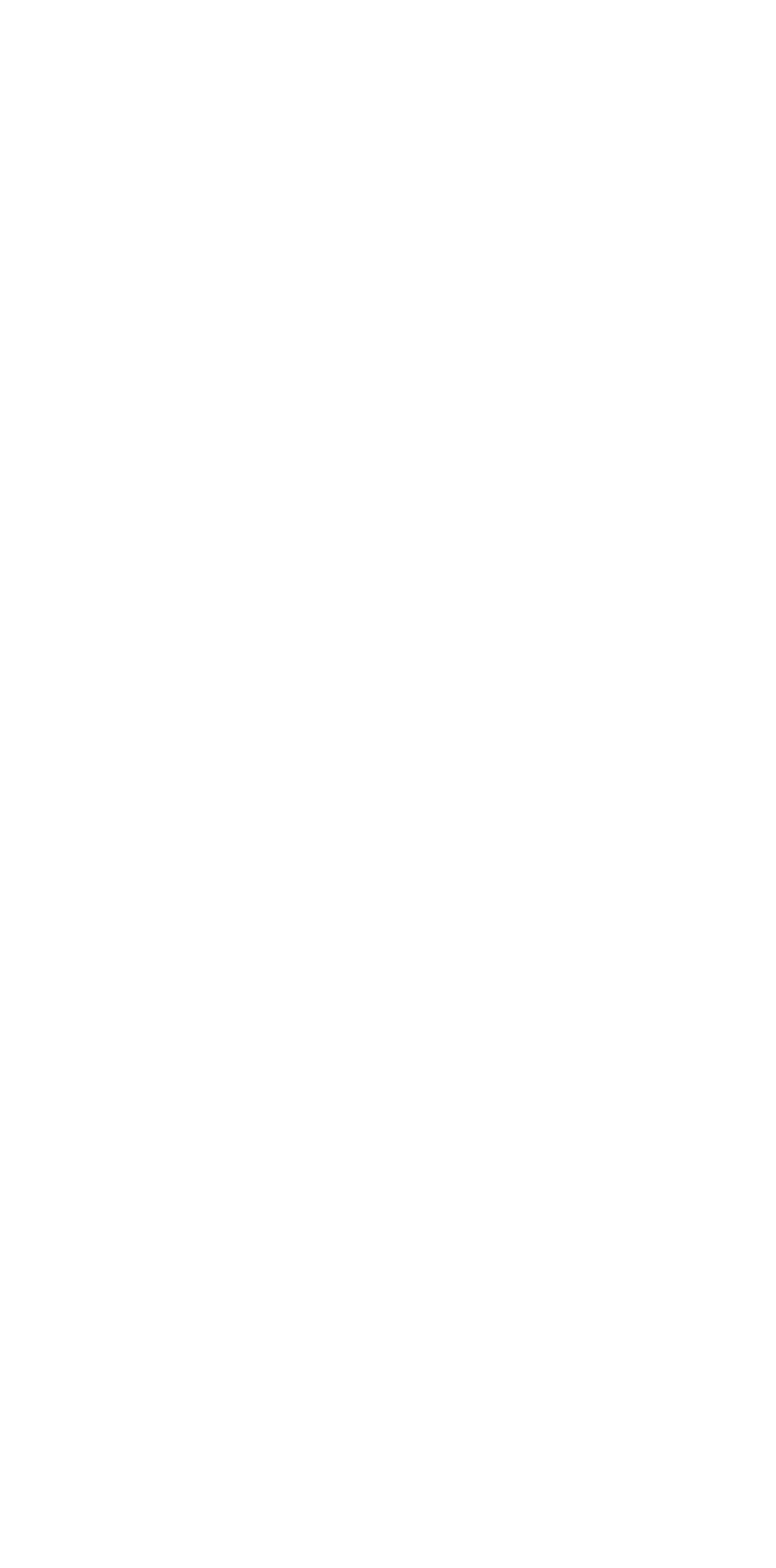Provide a one-word or short-phrase answer to the question:
Are all links aligned vertically?

Yes